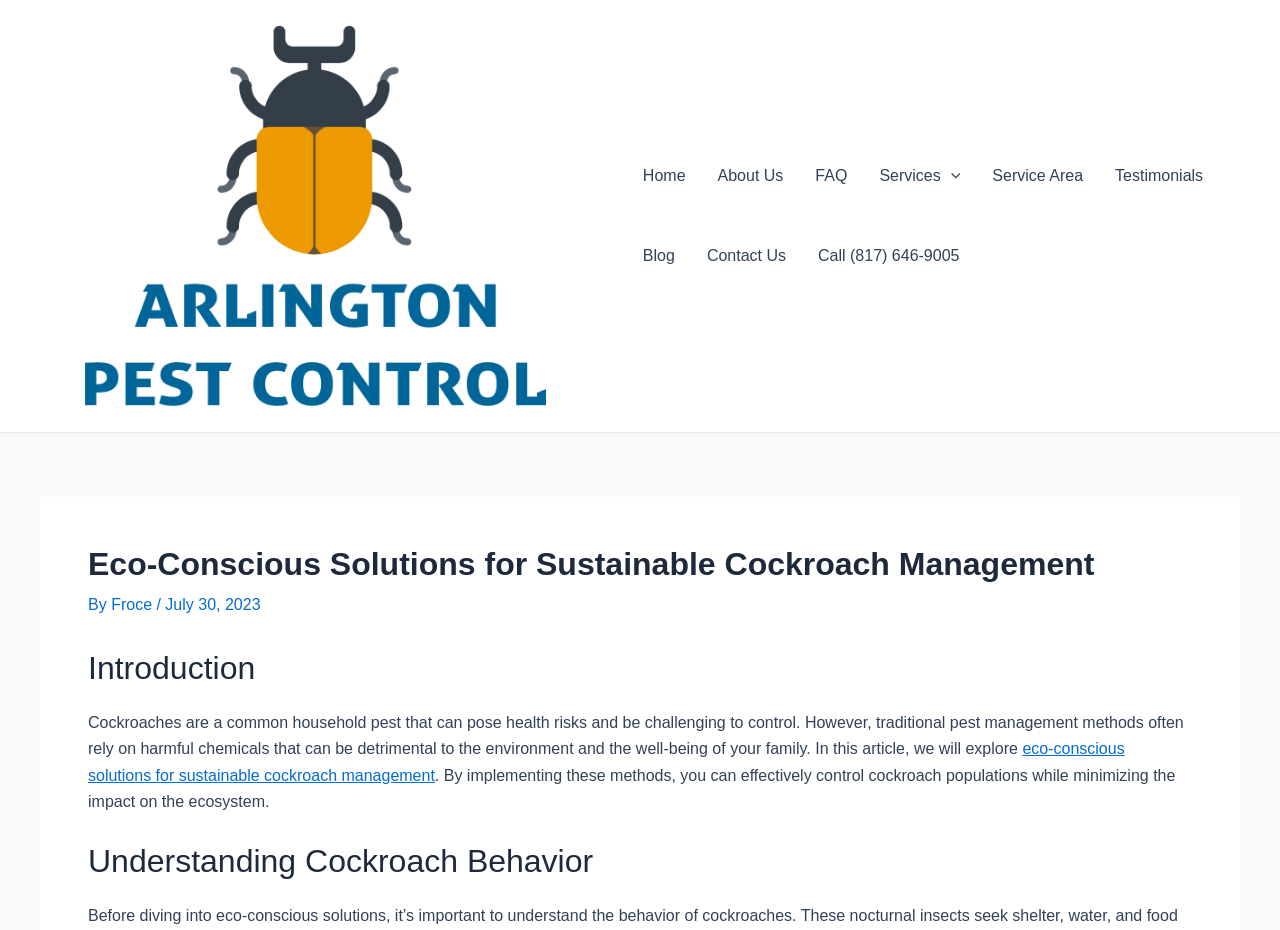Please determine the bounding box coordinates of the area that needs to be clicked to complete this task: 'Go to the Home page'. The coordinates must be four float numbers between 0 and 1, formatted as [left, top, right, bottom].

[0.49, 0.146, 0.548, 0.232]